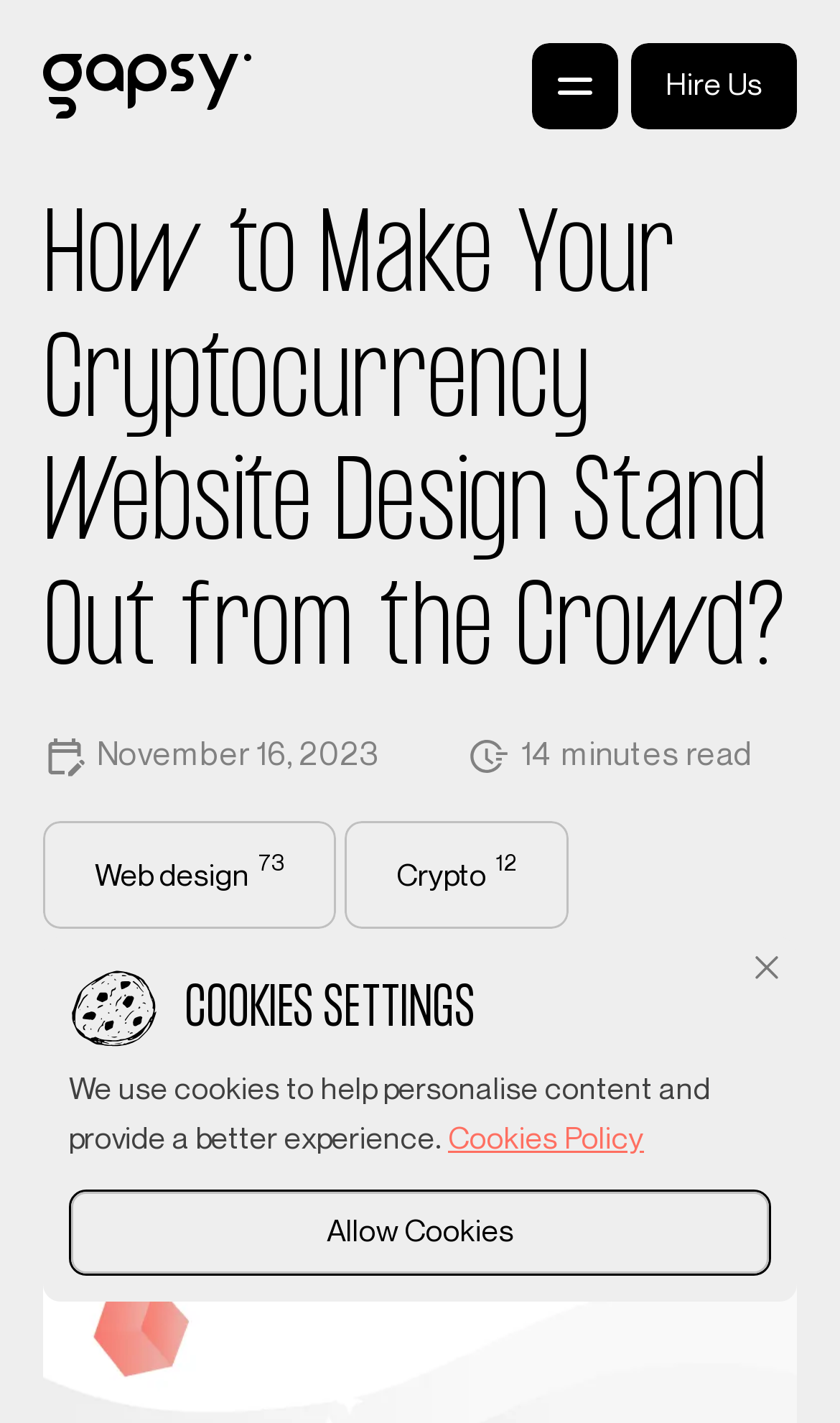Identify the bounding box for the UI element that is described as follows: "parent_node: Hire Us aria-label="GapsyStudio"".

[0.051, 0.038, 0.3, 0.083]